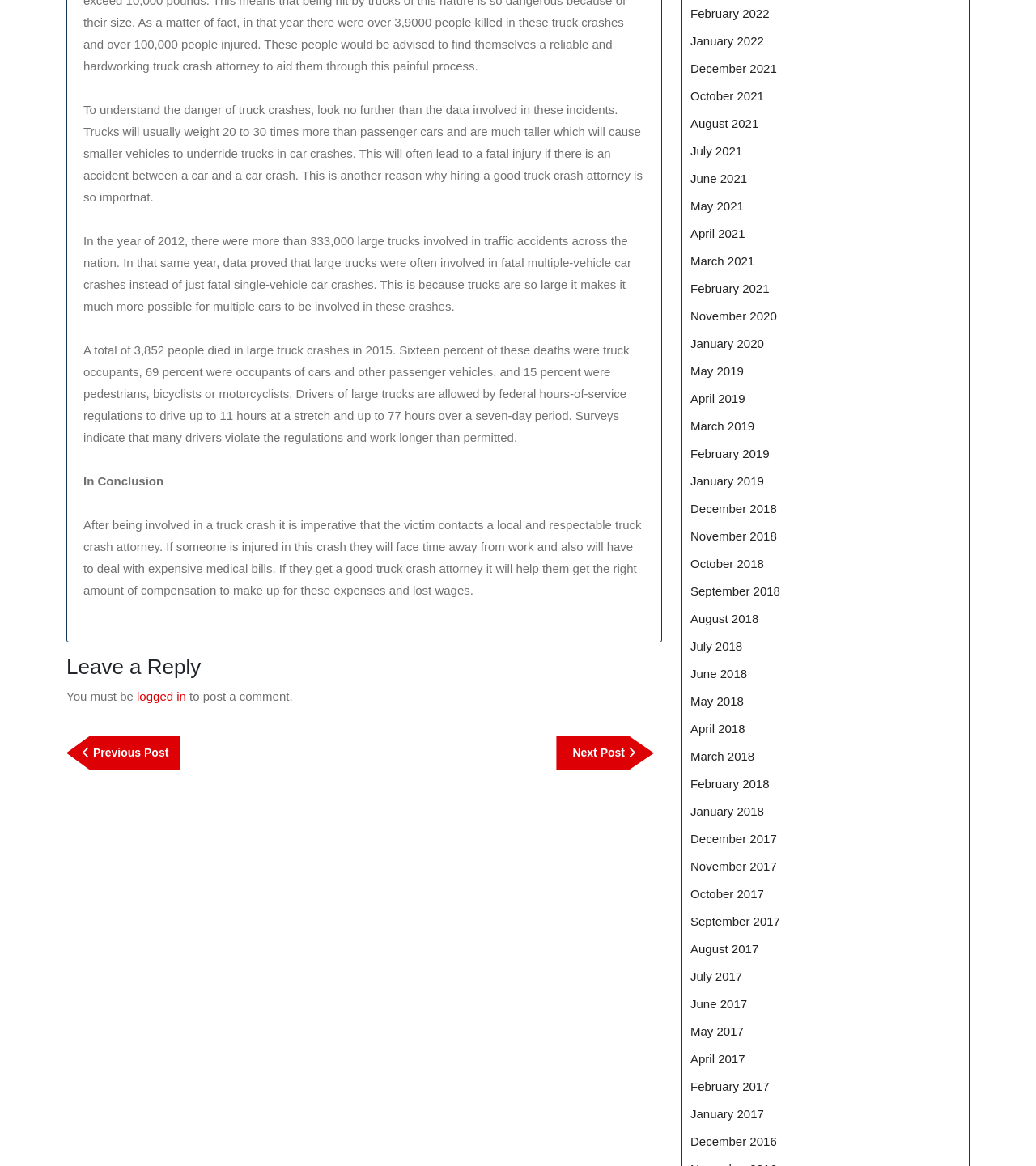Using the information in the image, give a detailed answer to the following question: What is the main topic of this webpage?

The webpage discusses the dangers of truck crashes, providing statistics and information about the consequences of such accidents. The text explains how trucks are much heavier and taller than passenger cars, making them more likely to cause fatal injuries in crashes.